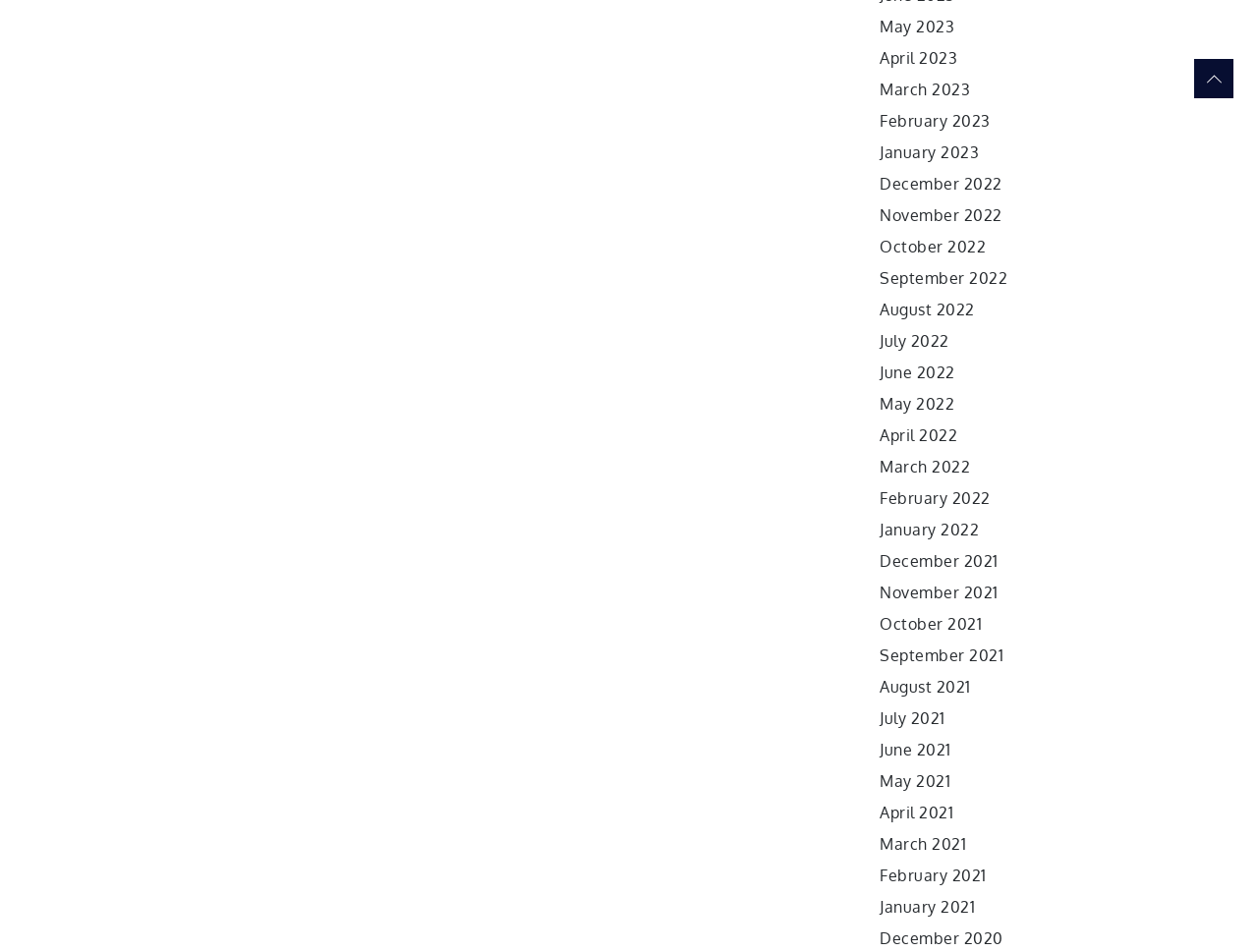Answer the question below with a single word or a brief phrase: 
What is the pattern of the months listed?

Monthly